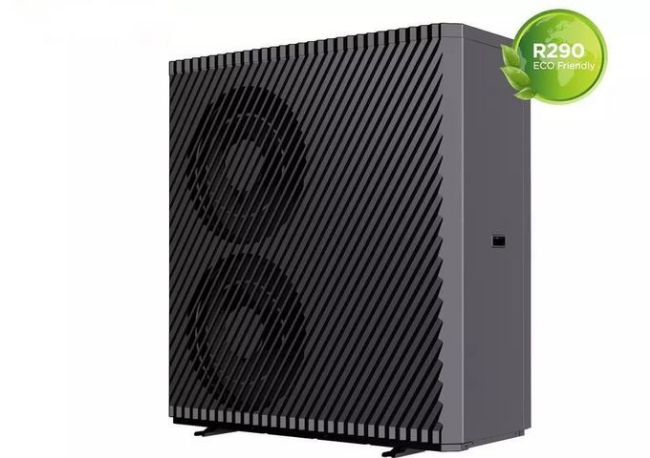What type of energy solution does the heat pump provide?
Refer to the image and provide a thorough answer to the question.

The caption describes the heat pump as an 'innovative heat pump' that is 'ideal for environmentally conscious consumers seeking sustainable energy solutions for heating and cooling needs', which implies that the heat pump provides a sustainable energy solution.